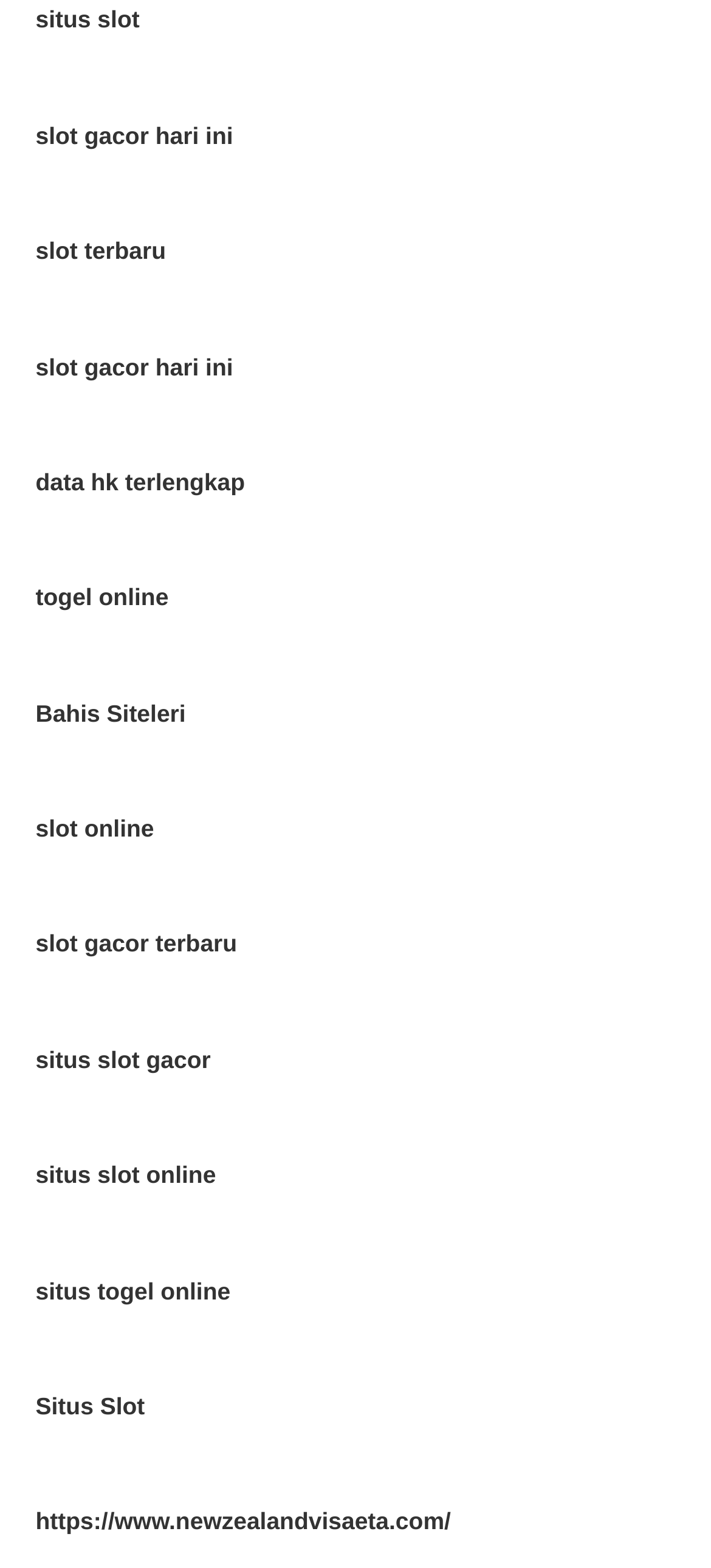Please identify the bounding box coordinates of the element's region that should be clicked to execute the following instruction: "visit data hk terlengkap". The bounding box coordinates must be four float numbers between 0 and 1, i.e., [left, top, right, bottom].

[0.05, 0.299, 0.345, 0.316]